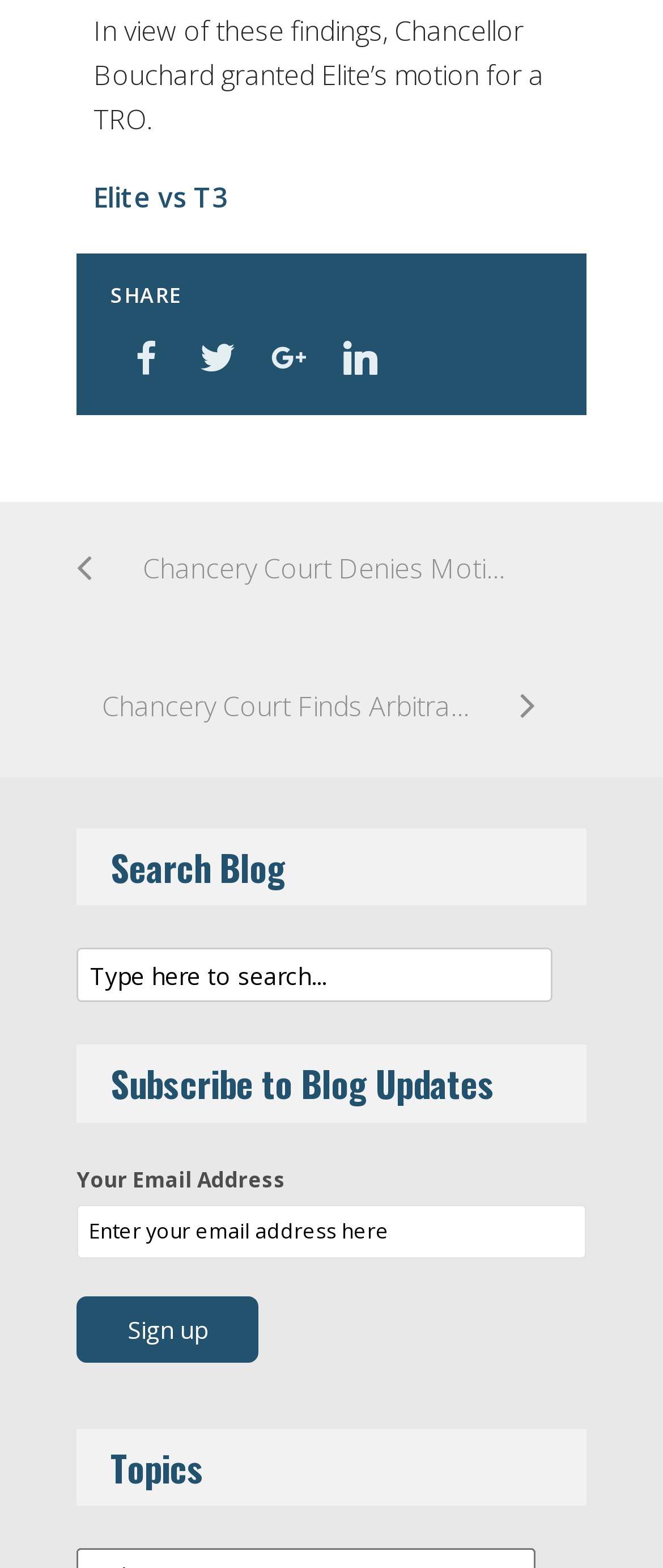Please respond to the question using a single word or phrase:
What is the topic of the first blog post?

Elite vs T3